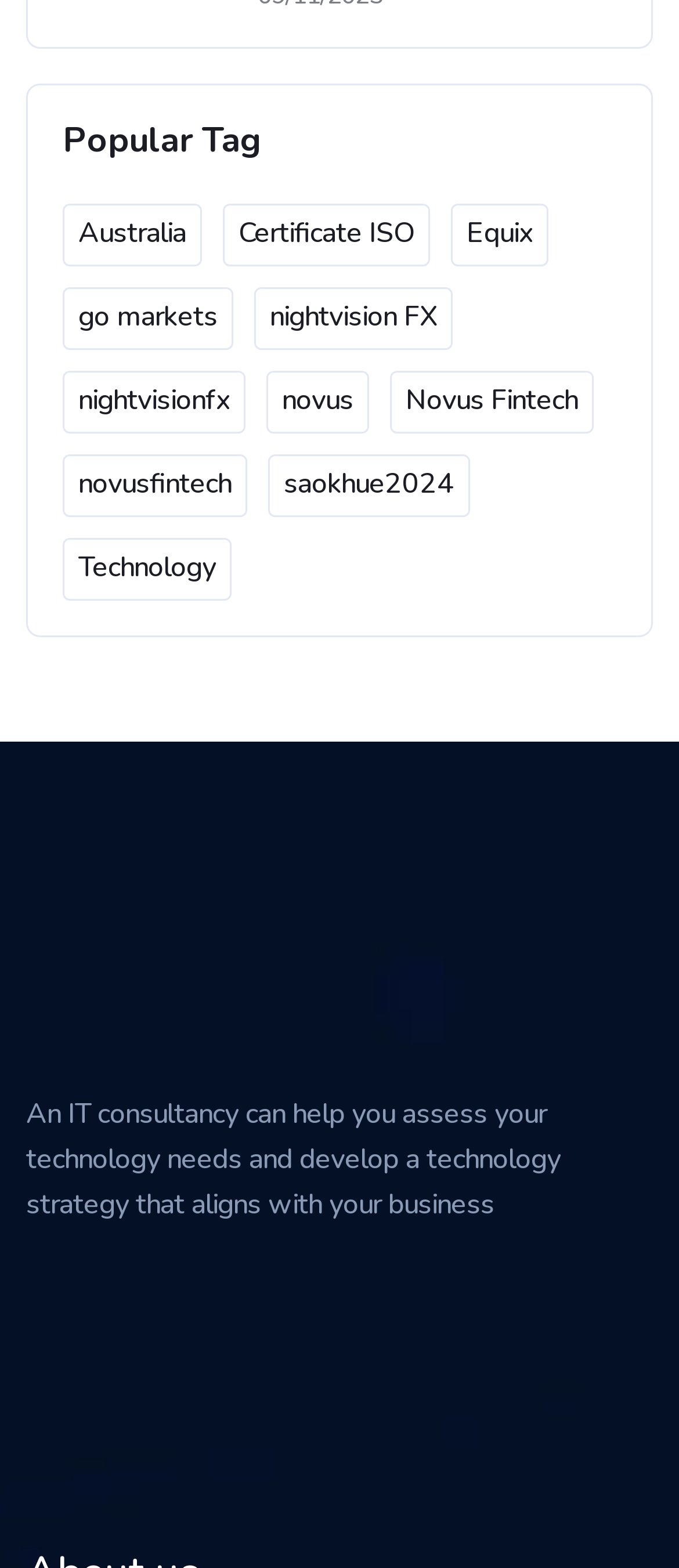What is the focus of the company's services?
Please answer the question with a single word or phrase, referencing the image.

Technology strategy